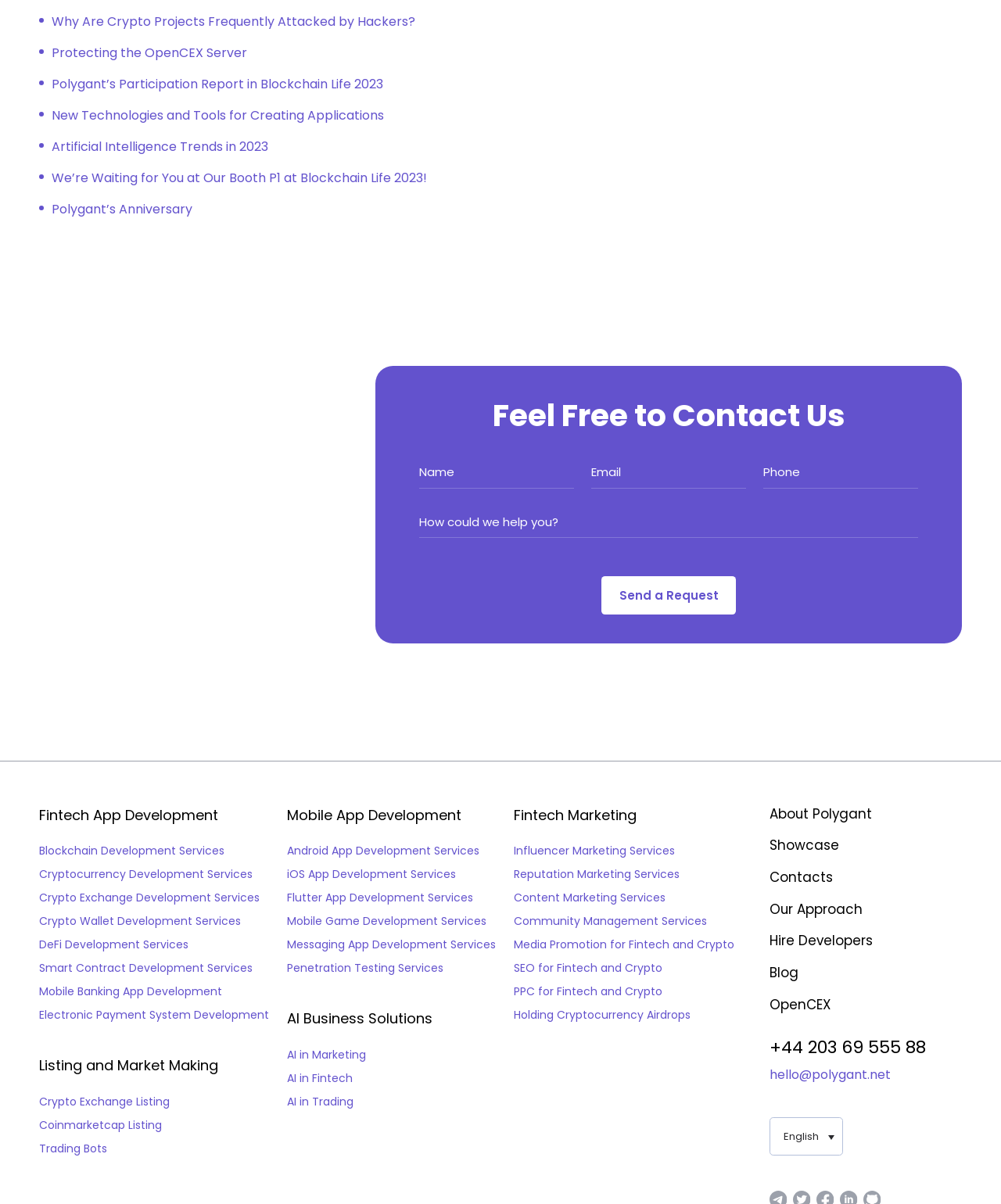Determine the coordinates of the bounding box that should be clicked to complete the instruction: "Fill in the 'Name' textbox". The coordinates should be represented by four float numbers between 0 and 1: [left, top, right, bottom].

[0.419, 0.379, 0.573, 0.406]